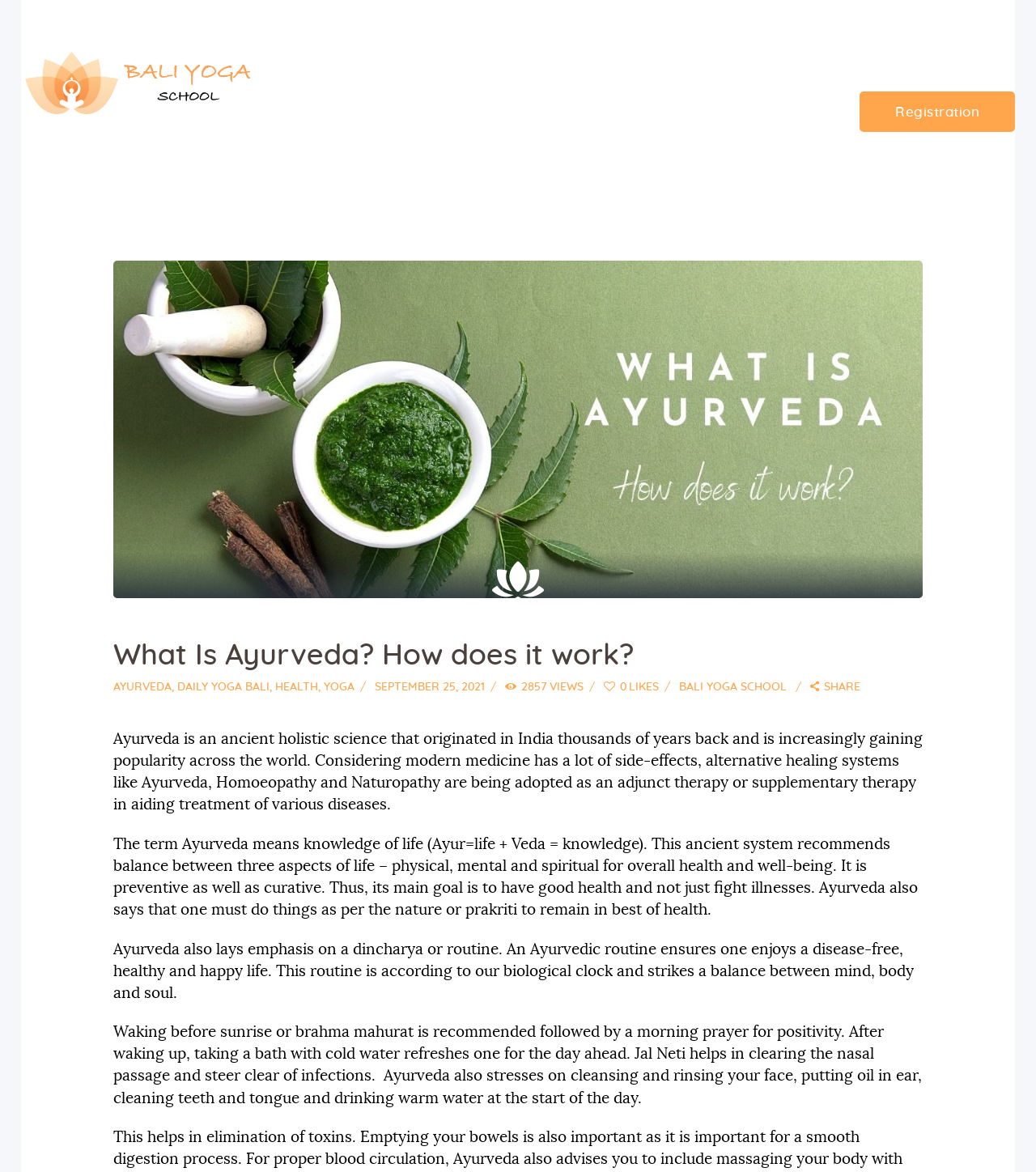Please find the bounding box for the UI component described as follows: "parent_node: Registration title="Scroll to top"".

[0.93, 0.896, 0.972, 0.934]